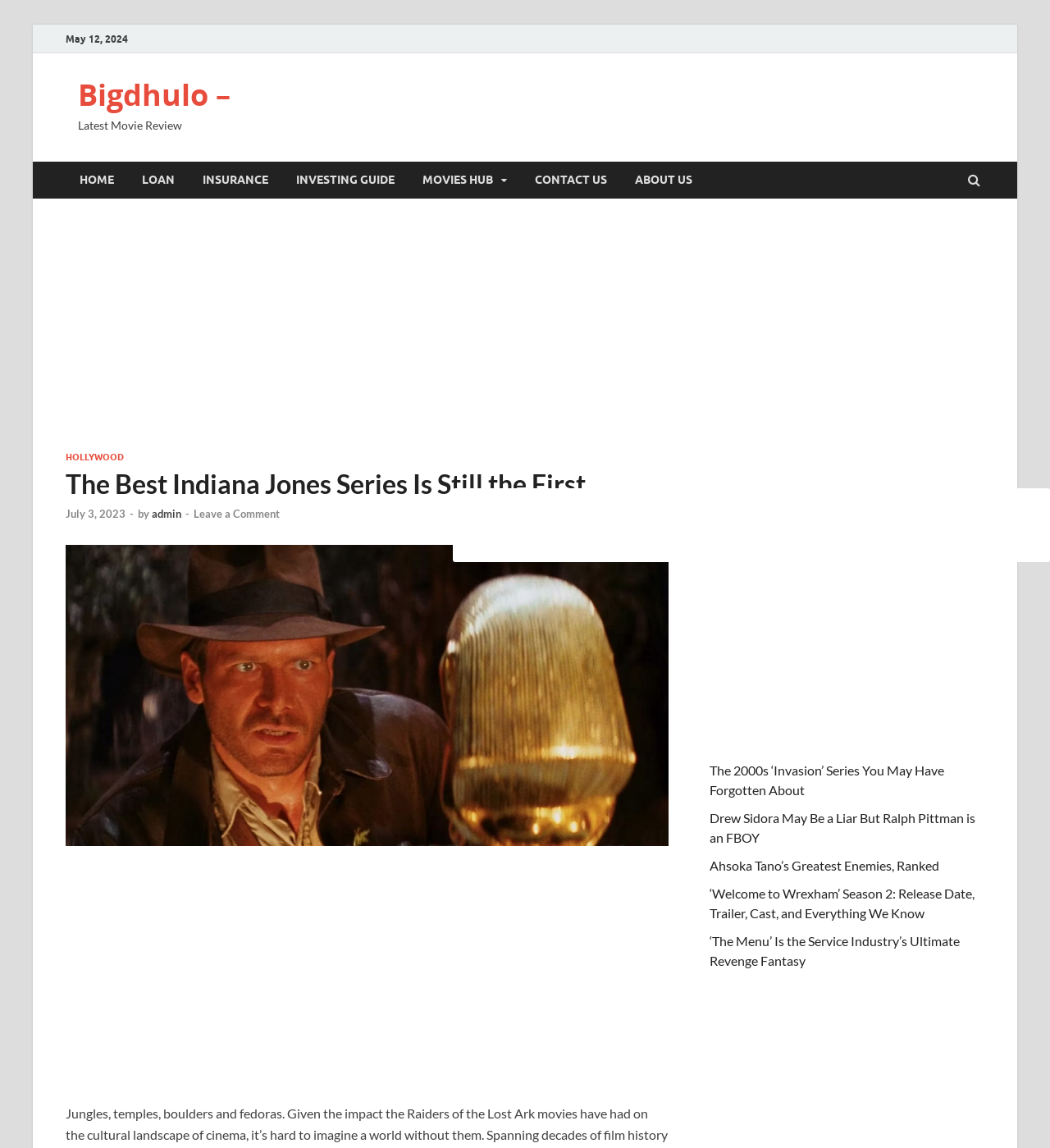Provide a brief response to the question below using a single word or phrase: 
What is the date of the latest movie review?

May 12, 2024